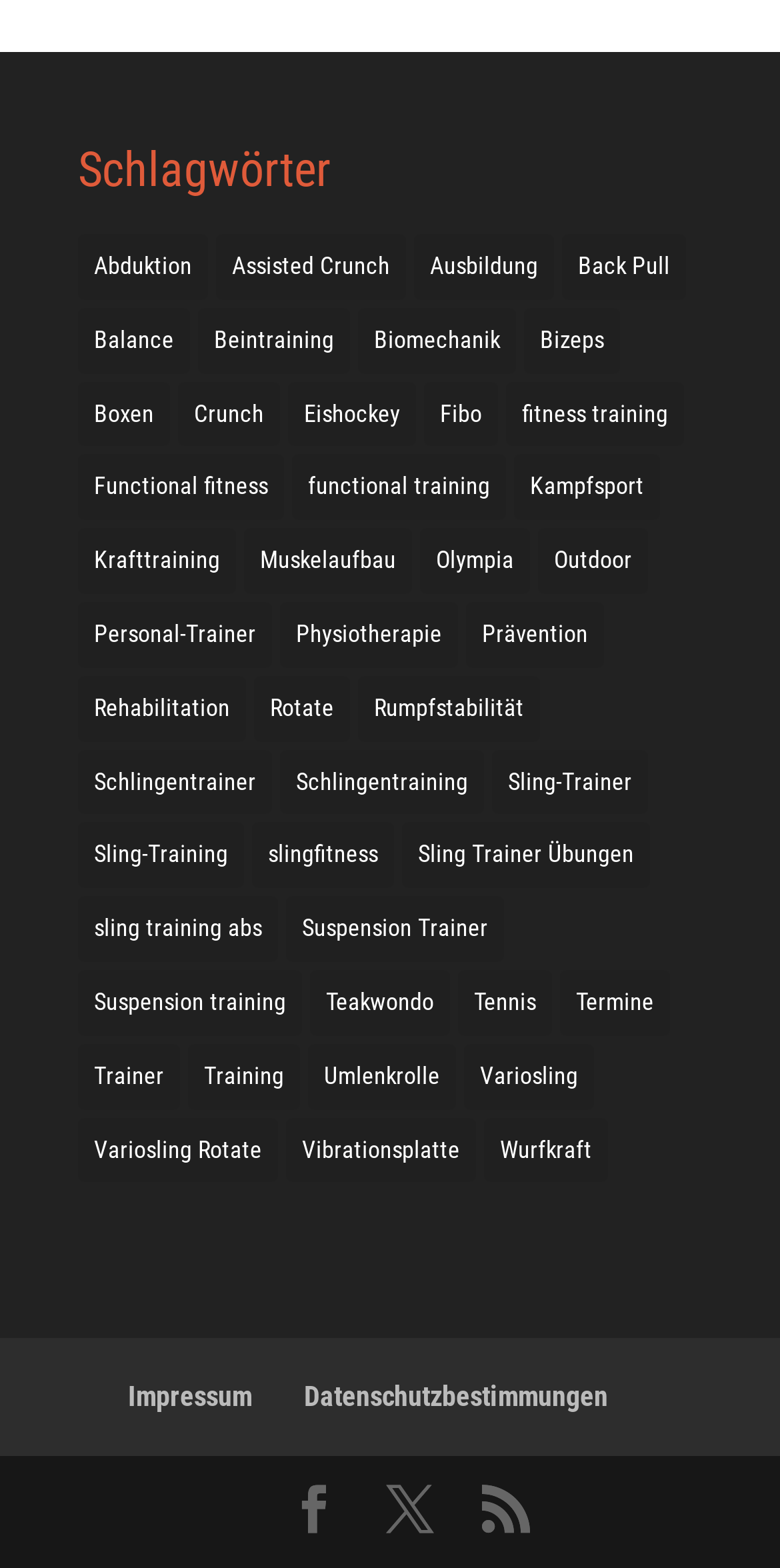Given the description Umlenkrolle, predict the bounding box coordinates of the UI element. Ensure the coordinates are in the format (top-left x, top-left y, bottom-right x, bottom-right y) and all values are between 0 and 1.

[0.395, 0.666, 0.585, 0.707]